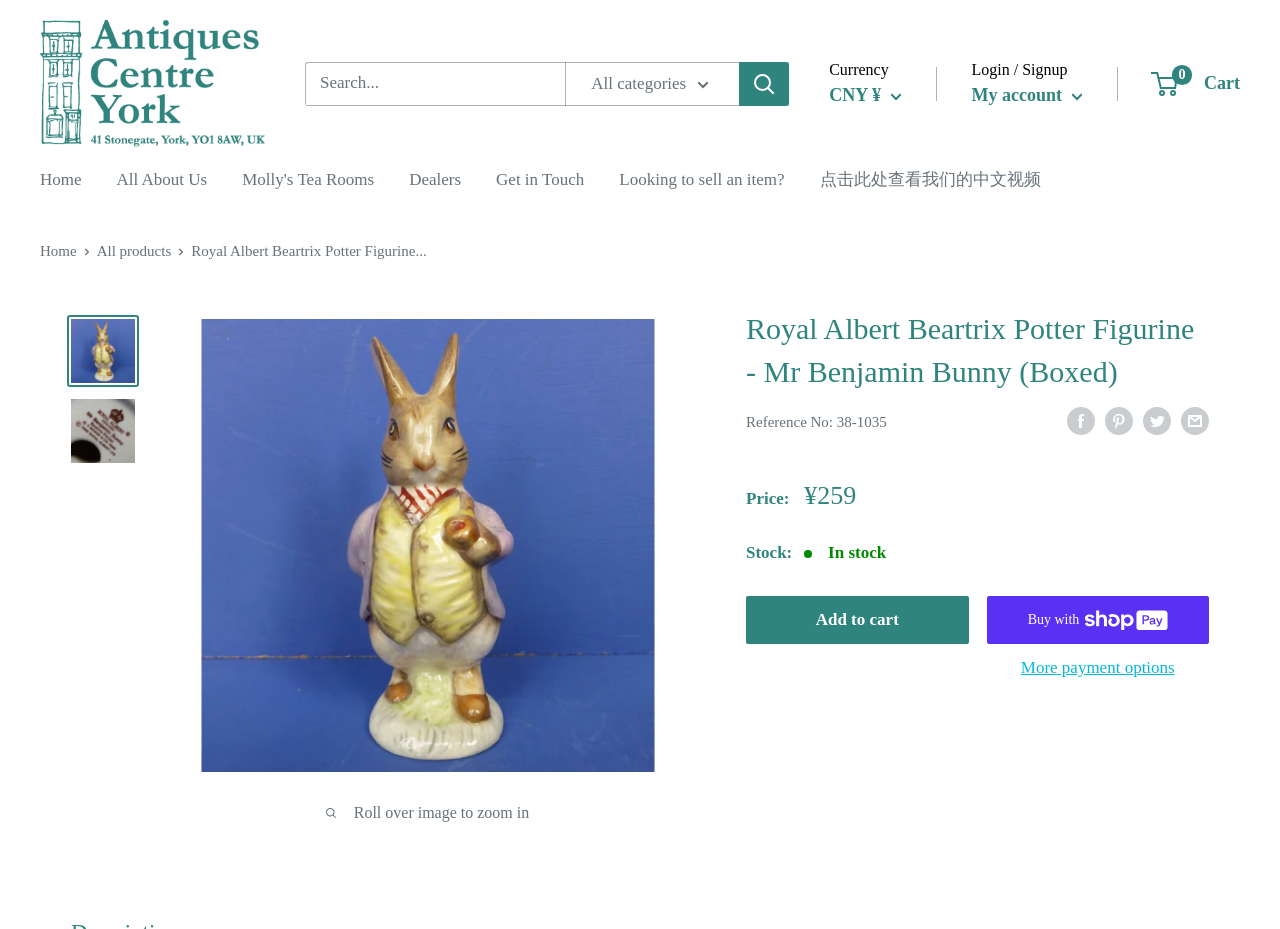Please determine the bounding box coordinates of the element to click on in order to accomplish the following task: "View my account". Ensure the coordinates are four float numbers ranging from 0 to 1, i.e., [left, top, right, bottom].

[0.759, 0.085, 0.846, 0.121]